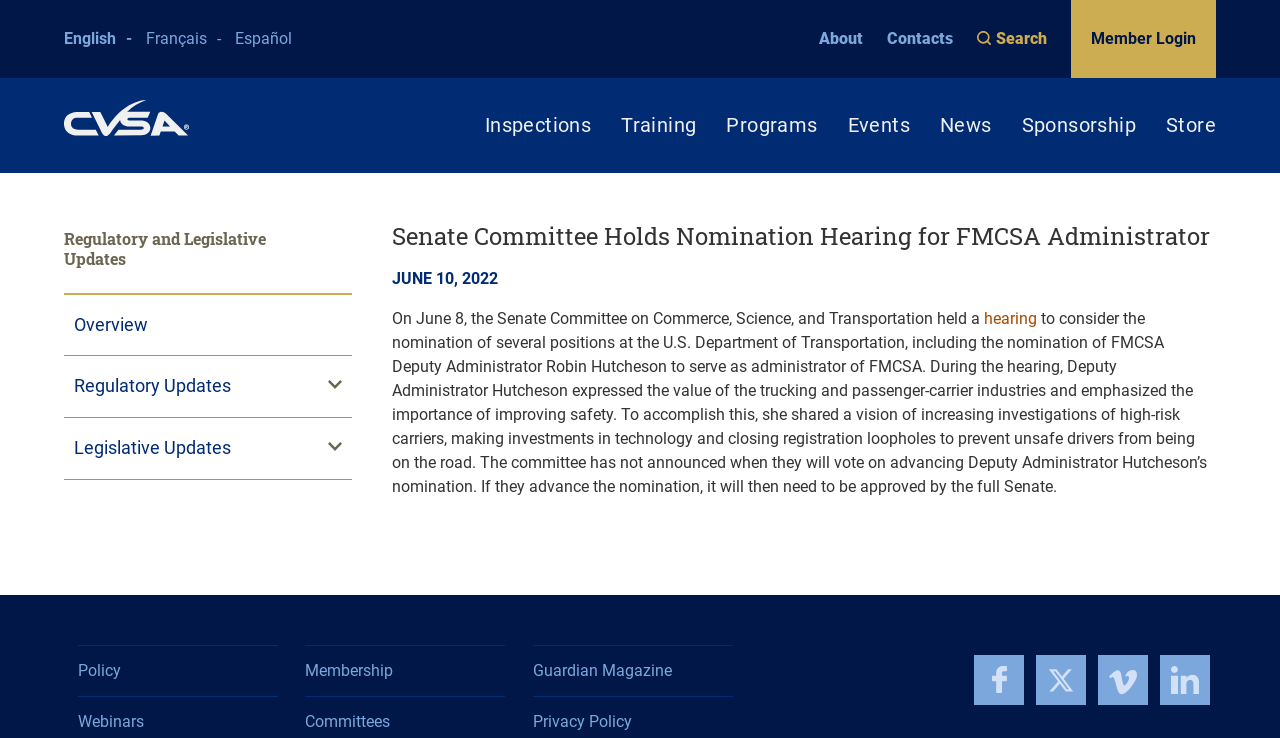Respond to the question below with a single word or phrase:
What is the language of the webpage?

English